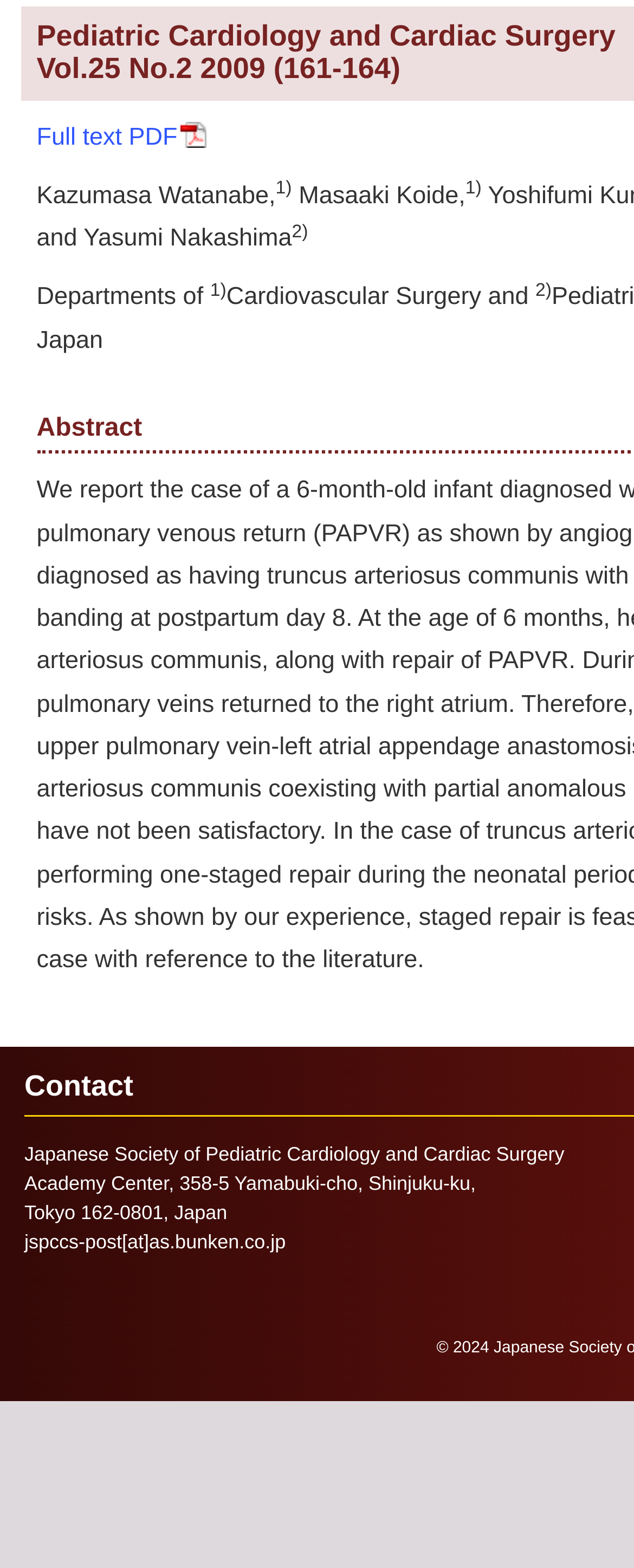Given the description: "Full text PDF", determine the bounding box coordinates of the UI element. The coordinates should be formatted as four float numbers between 0 and 1, [left, top, right, bottom].

[0.058, 0.078, 0.331, 0.096]